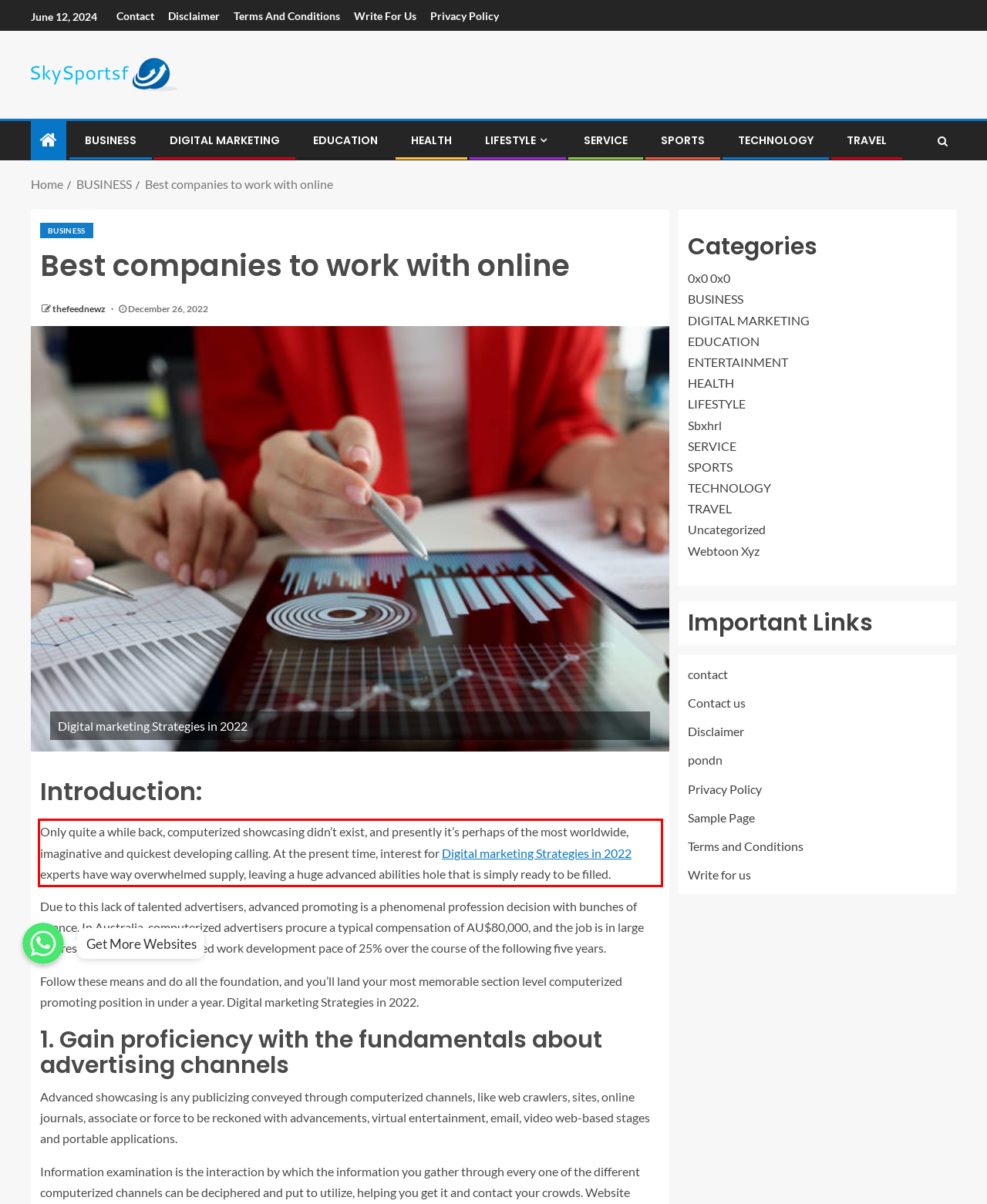Please examine the webpage screenshot containing a red bounding box and use OCR to recognize and output the text inside the red bounding box.

Only quite a while back, computerized showcasing didn’t exist, and presently it’s perhaps of the most worldwide, imaginative and quickest developing calling. At the present time, interest for Digital marketing Strategies in 2022 experts have way overwhelmed supply, leaving a huge advanced abilities hole that is simply ready to be filled.